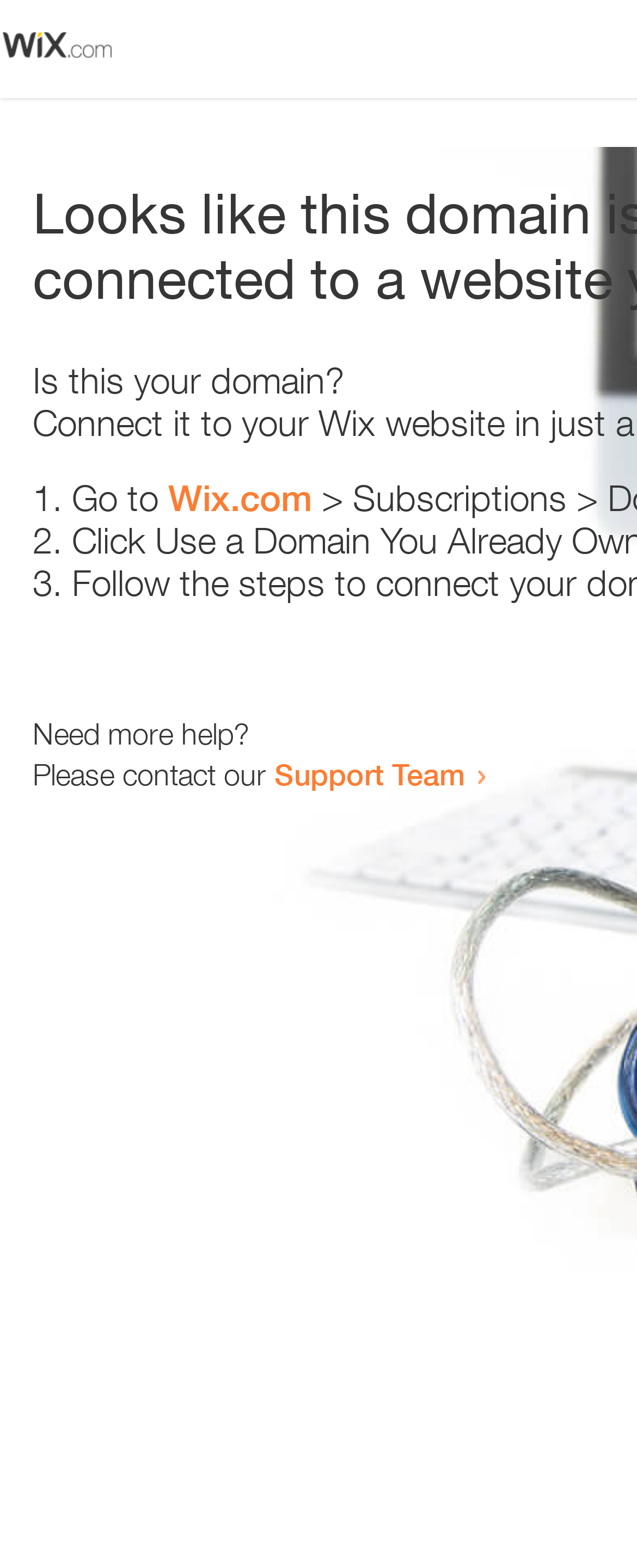What is the text above the 'Support Team' link?
Based on the screenshot, provide your answer in one word or phrase.

Please contact our